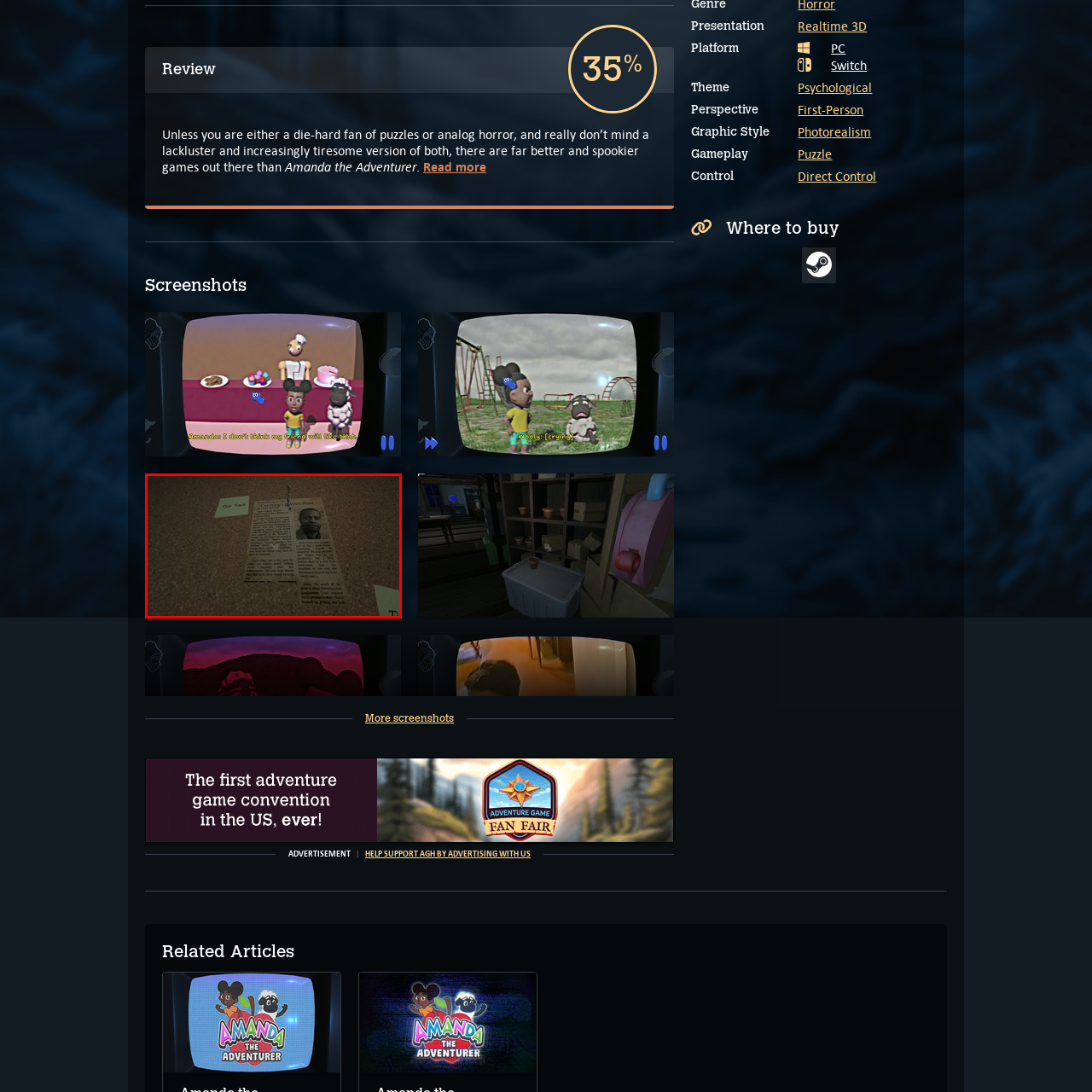Refer to the image area inside the black border, What type of games is the scene reminiscent of? 
Respond concisely with a single word or phrase.

Adventure or horror games